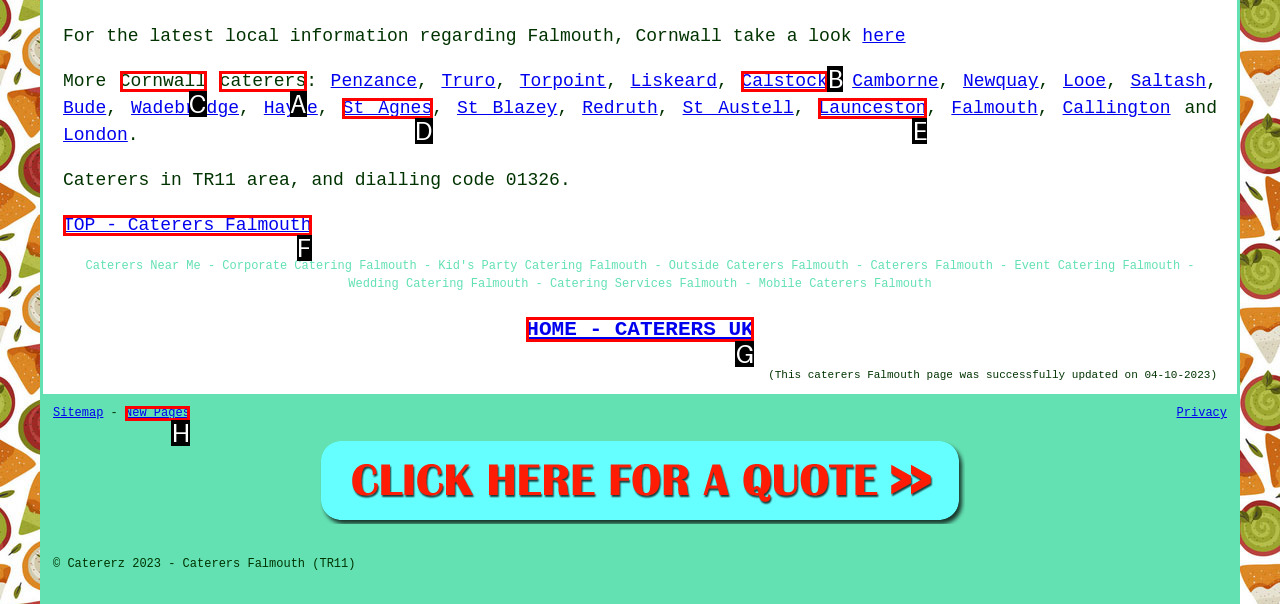To complete the task: Go to the top of the page, select the appropriate UI element to click. Respond with the letter of the correct option from the given choices.

None